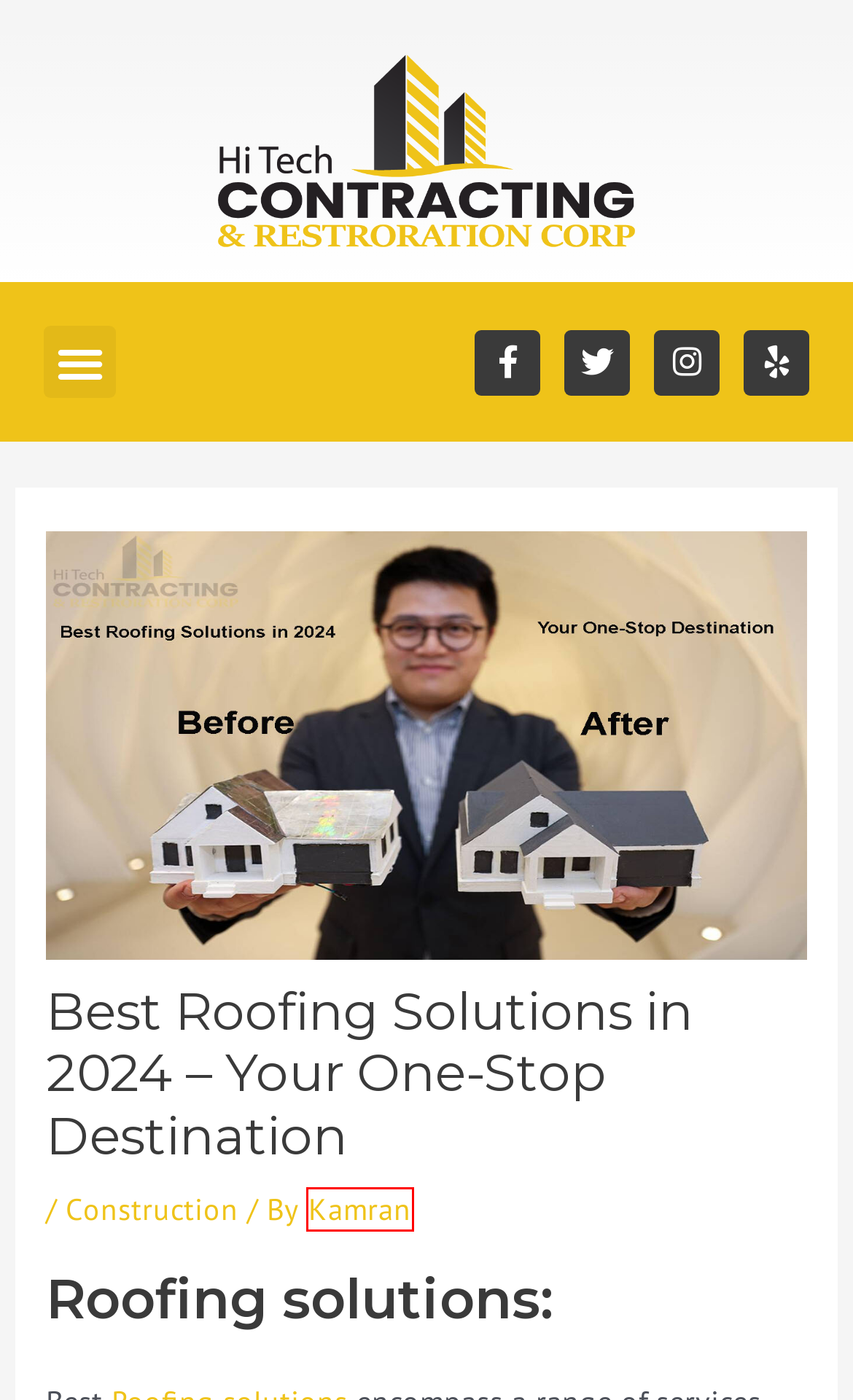Examine the webpage screenshot and identify the UI element enclosed in the red bounding box. Pick the webpage description that most accurately matches the new webpage after clicking the selected element. Here are the candidates:
A. Difference Between Stucco Repair Vs. Stucco Remediation
B. Roofing Services NYC | Install, Repair & Maintenance
C. Construction - Hi Tech Contracting & Restoration Corp
D. Md Fakhrul Islam Noori - Data-driven Digital Marketer
E. 5 Tips For Basement Waterproofing | Hi Tech Contracting
F. Kamran - Hi Tech Contracting & Restoration Corp
G. Leading General Contractor In NYC | Expert Solutions
H. 5 Tips - How To Find A Best Contractor For Home Renovations

F